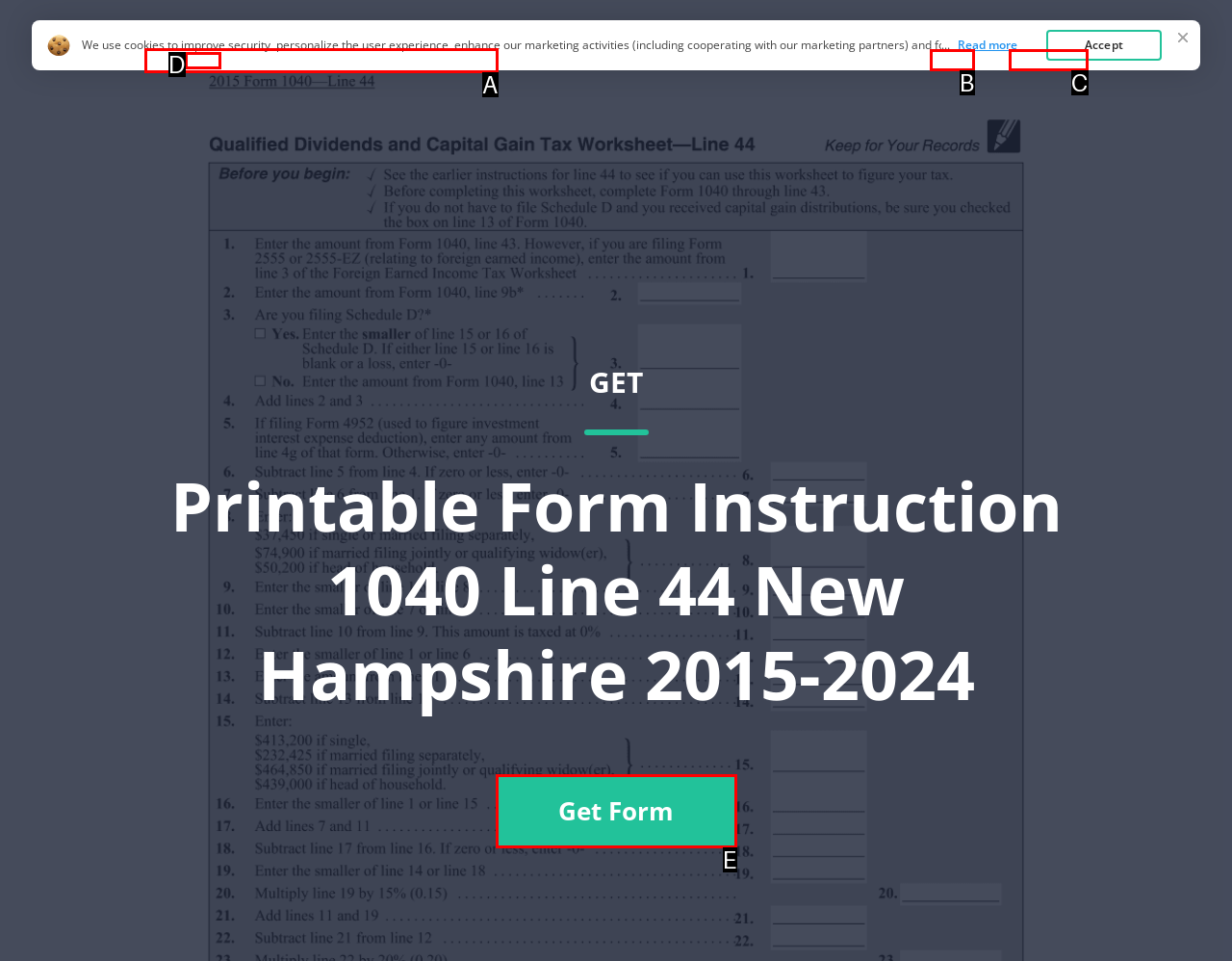From the given choices, determine which HTML element aligns with the description: Top Forms Respond with the letter of the appropriate option.

C